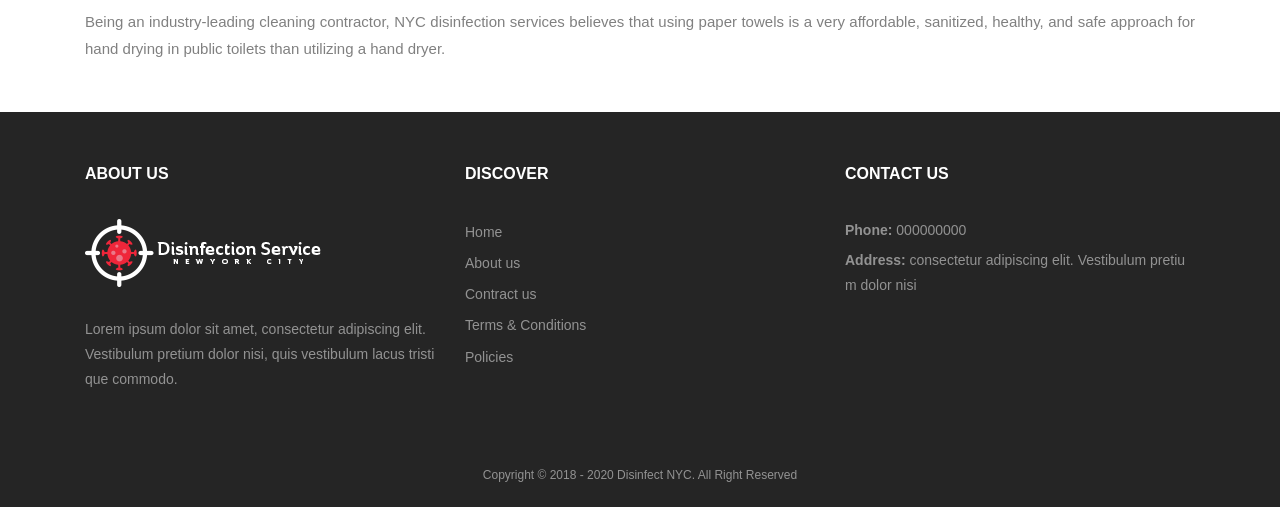Bounding box coordinates must be specified in the format (top-left x, top-left y, bottom-right x, bottom-right y). All values should be floating point numbers between 0 and 1. What are the bounding box coordinates of the UI element described as: alt="footer-logo"

[0.066, 0.43, 0.251, 0.566]